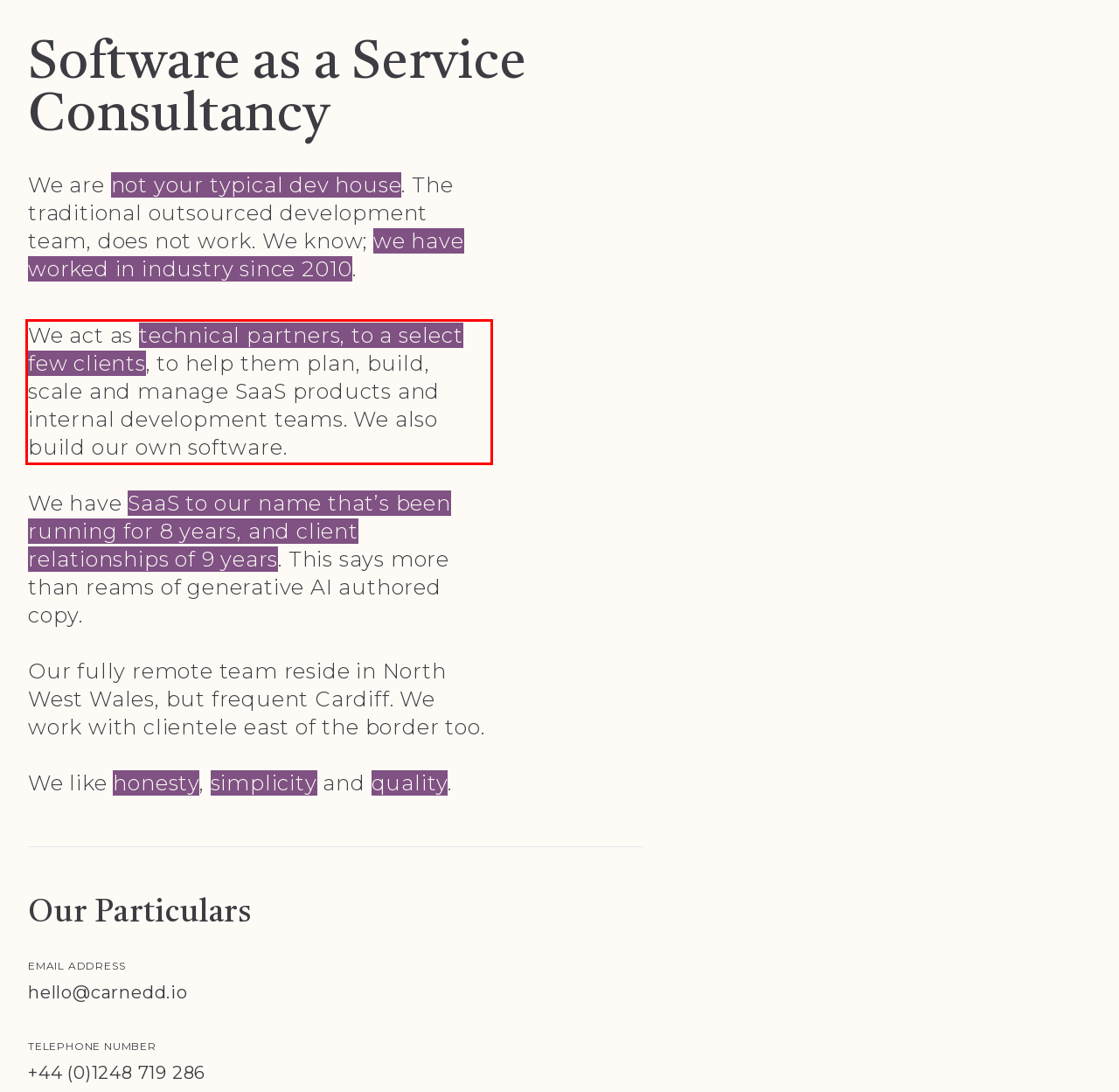Analyze the webpage screenshot and use OCR to recognize the text content in the red bounding box.

We act as technical partners, to a select few clients, to help them plan, build, scale and manage SaaS products and internal development teams. We also build our own software.